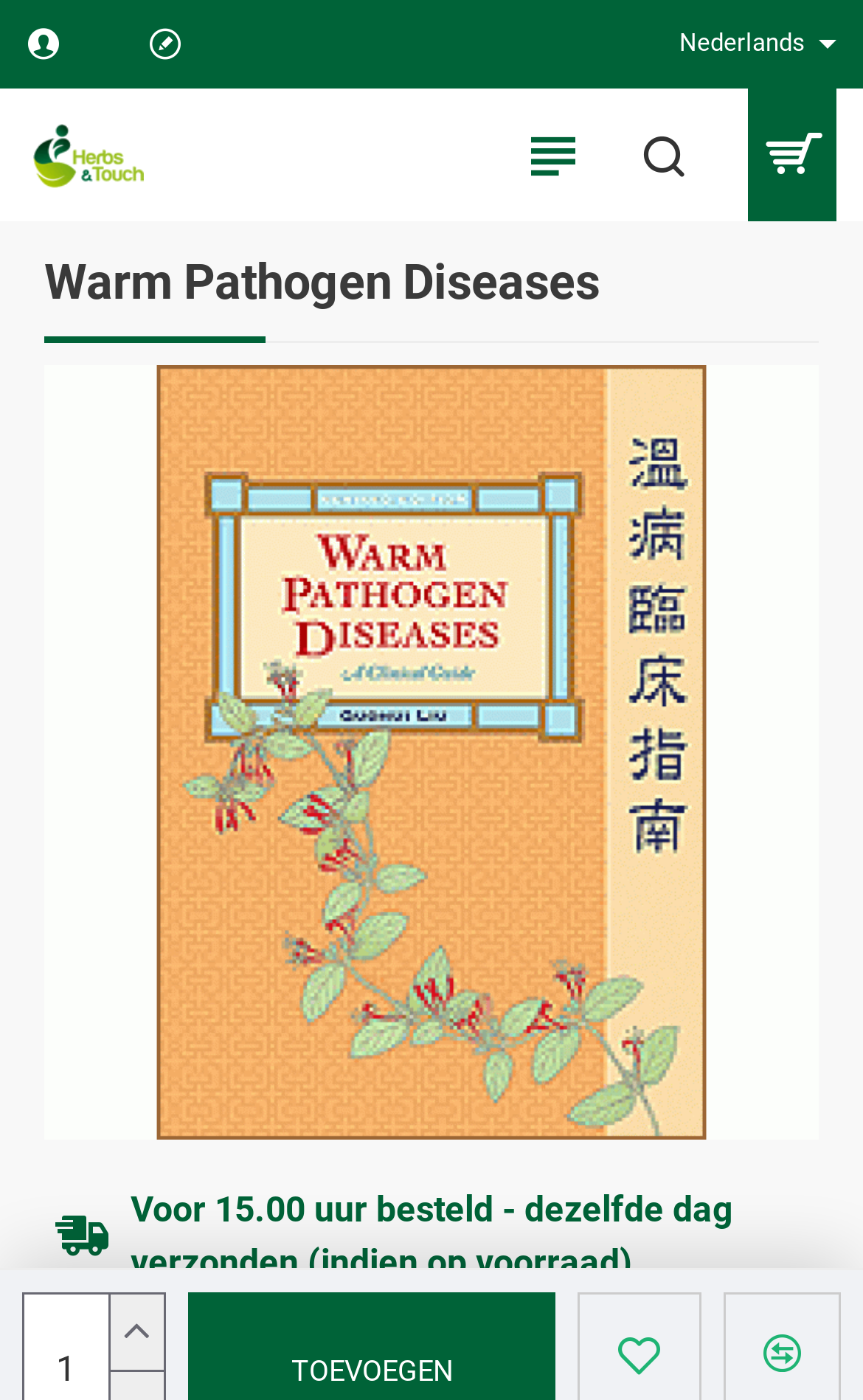Construct a comprehensive description capturing every detail on the webpage.

The webpage is about a book titled "Warm Pathogen Diseases - A Clinical Guide (Revised Edition)" by author Guohui Liu with ISBN 9780939616459. The book is a hardcover with 576 pages. 

At the top left corner, there is a logo of "Herbs & Touch.nl" with an image and a link to the website. Next to it, there are three icons represented by '\uead9', '\ue90d', and '\ue8d2'. On the top right corner, there is a language selection button labeled "Nederlands" and a search button labeled "Zoek in onze producten..." with a magnifying glass icon. 

Below the top section, there is a large heading that reads "Warm Pathogen Diseases" and a corresponding image that takes up most of the page. 

At the bottom of the page, there is a notice that says "Voor 15.00 uur besteld - dezelfde dag verzonden (indien op voorraad)", which translates to "Ordered before 15:00 - shipped the same day (if in stock)". 

On the bottom left, there are five emphasis elements, possibly indicating a rating system. Next to it, there is a button labeled "+" with a "TOEVOEGEN" (meaning "ADD" in Dutch) button.